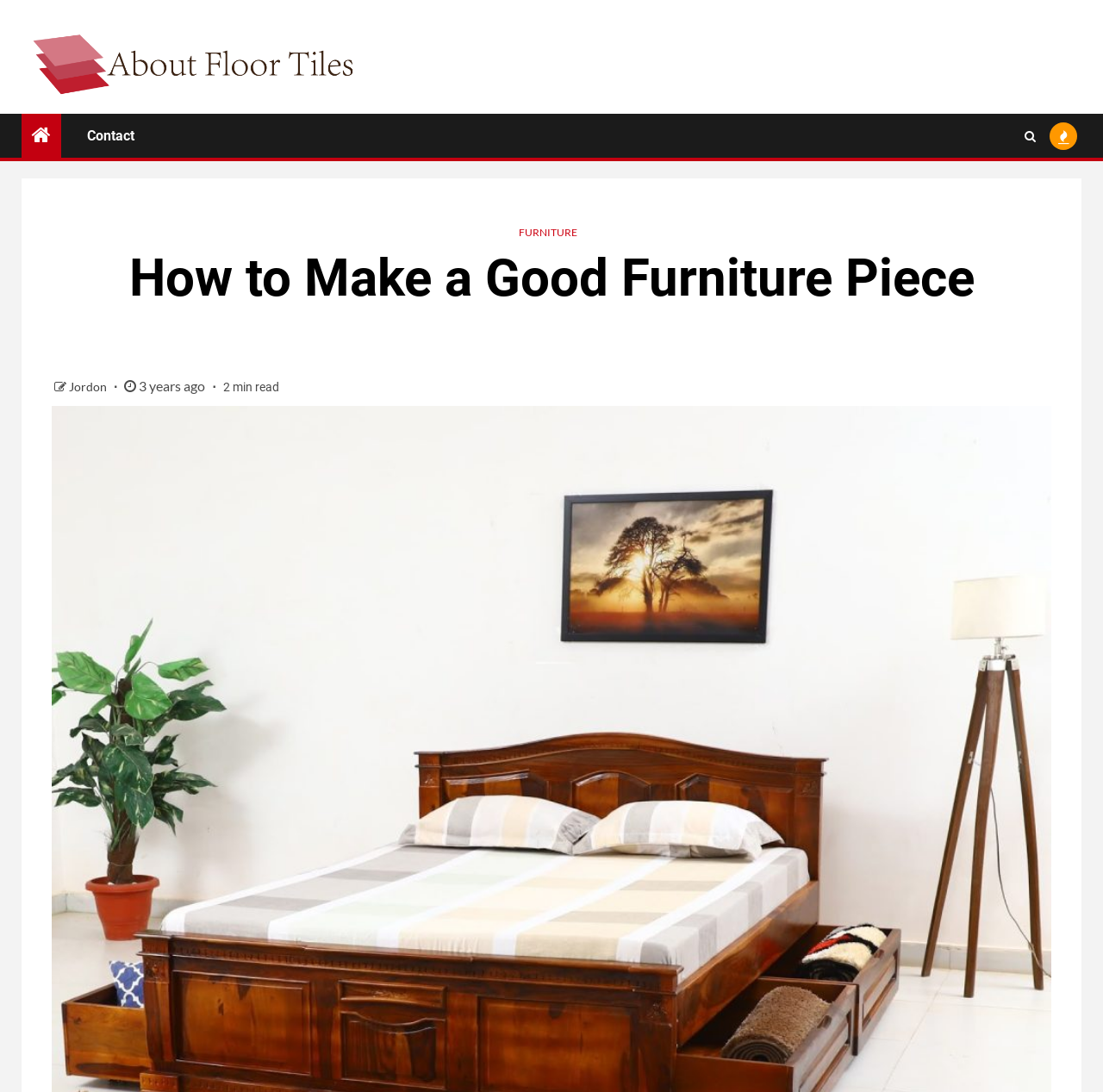Based on the image, give a detailed response to the question: Is there a contact section on the webpage?

I found the link 'Contact' located at [0.079, 0.117, 0.122, 0.132] which implies that there is a contact section on the webpage.